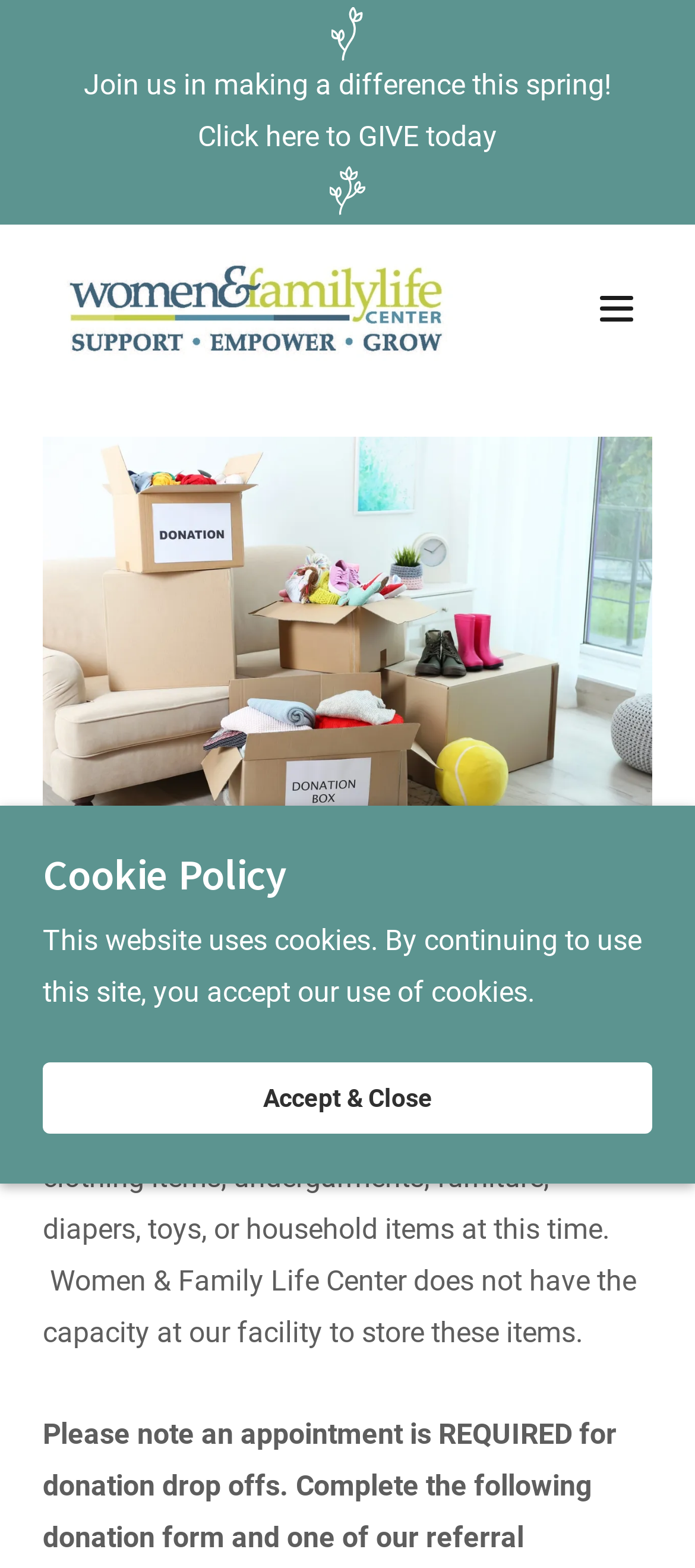What is the primary heading on this webpage?

Thank you for your interest in donating to Women & Family Life Center!